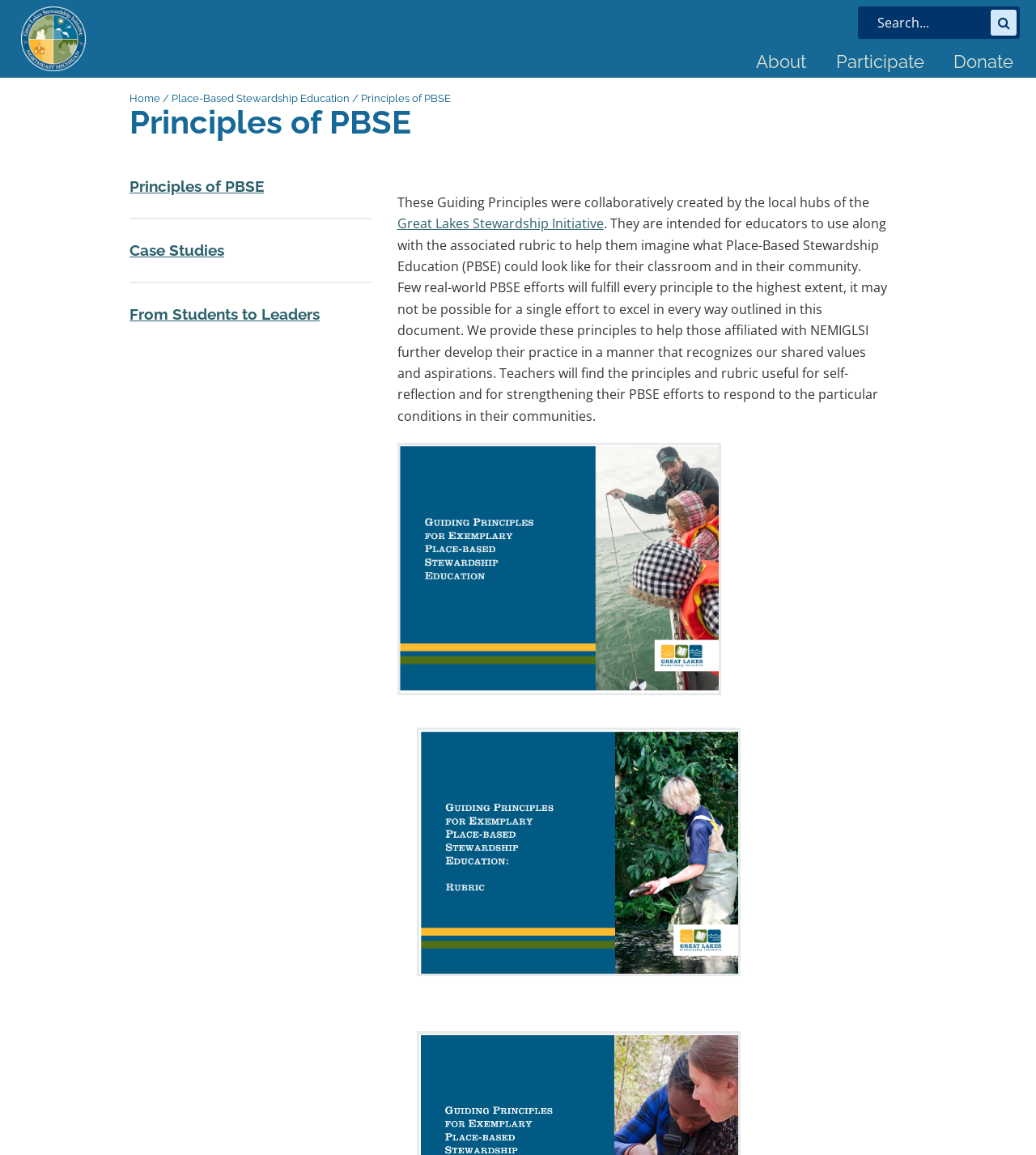Specify the bounding box coordinates of the element's area that should be clicked to execute the given instruction: "learn about principles of PBSE". The coordinates should be four float numbers between 0 and 1, i.e., [left, top, right, bottom].

[0.125, 0.154, 0.255, 0.169]